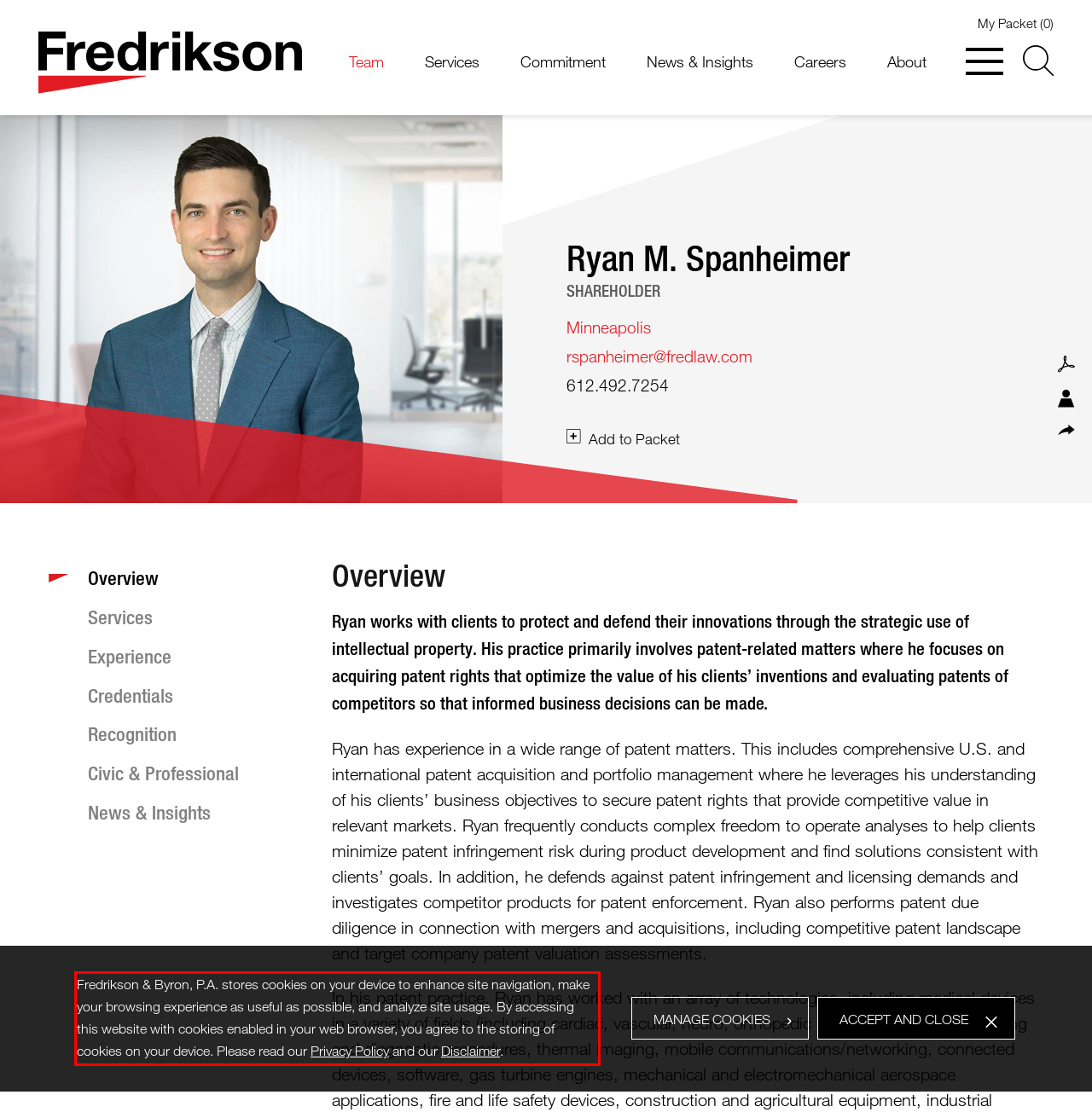Please use OCR to extract the text content from the red bounding box in the provided webpage screenshot.

Fredrikson & Byron, P.A. stores cookies on your device to enhance site navigation, make your browsing experience as useful as possible, and analyze site usage. By accessing this website with cookies enabled in your web browser, you agree to the storing of cookies on your device. Please read our Privacy Policy and our Disclaimer.